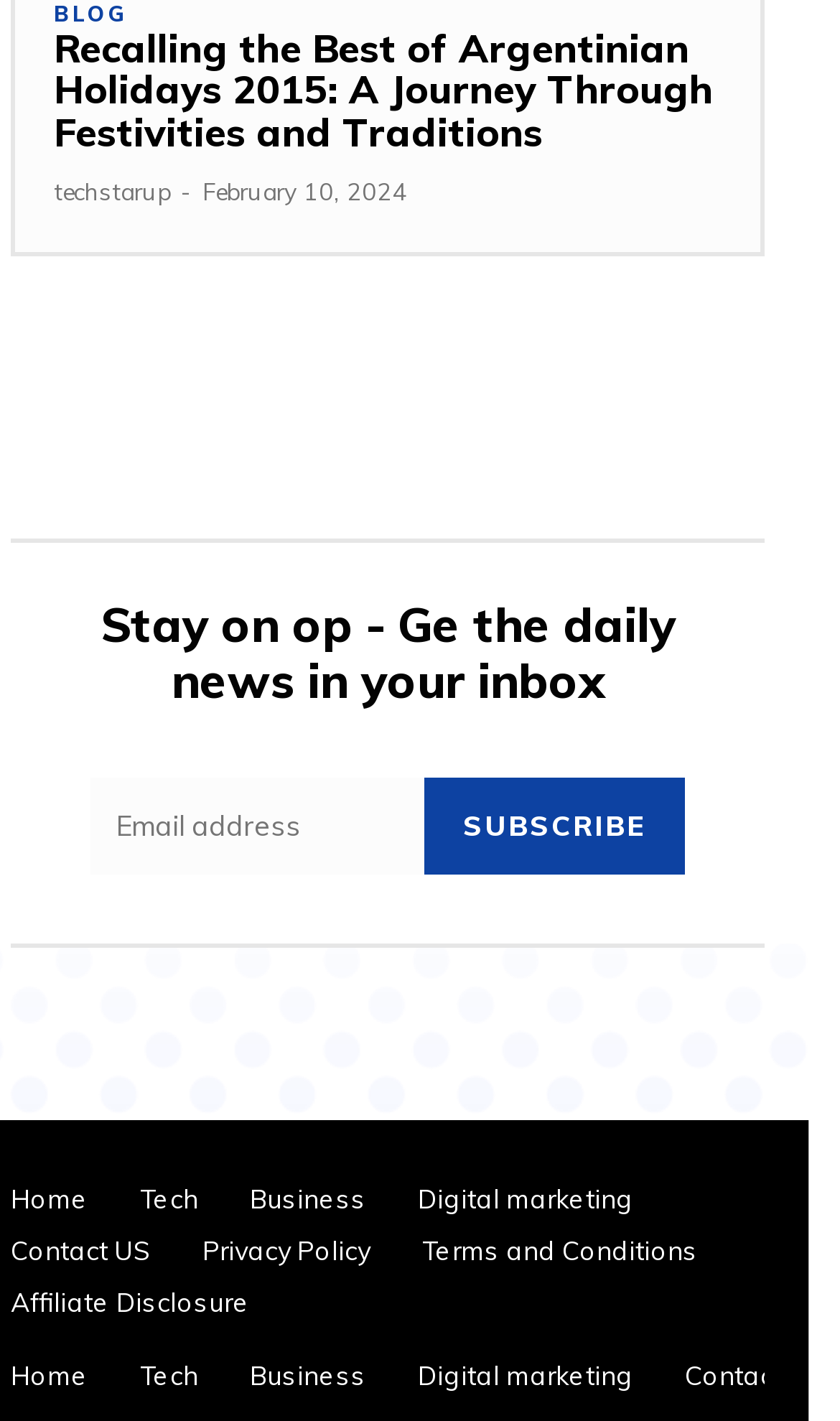Identify the bounding box coordinates of the clickable region necessary to fulfill the following instruction: "Visit the techstarup page". The bounding box coordinates should be four float numbers between 0 and 1, i.e., [left, top, right, bottom].

[0.064, 0.124, 0.203, 0.146]